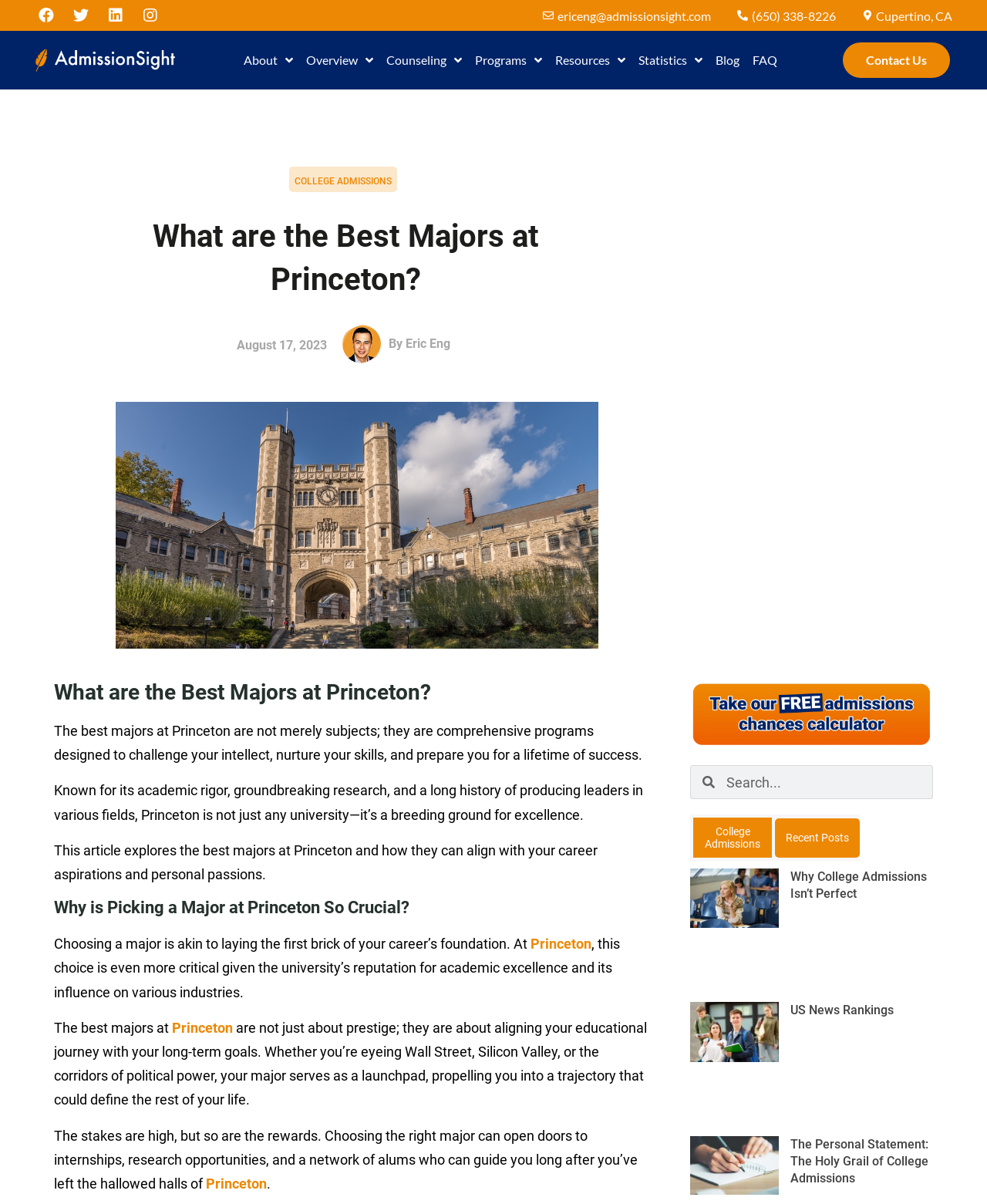Please locate the bounding box coordinates of the element's region that needs to be clicked to follow the instruction: "Search for a topic". The bounding box coordinates should be provided as four float numbers between 0 and 1, i.e., [left, top, right, bottom].

[0.699, 0.636, 0.945, 0.664]